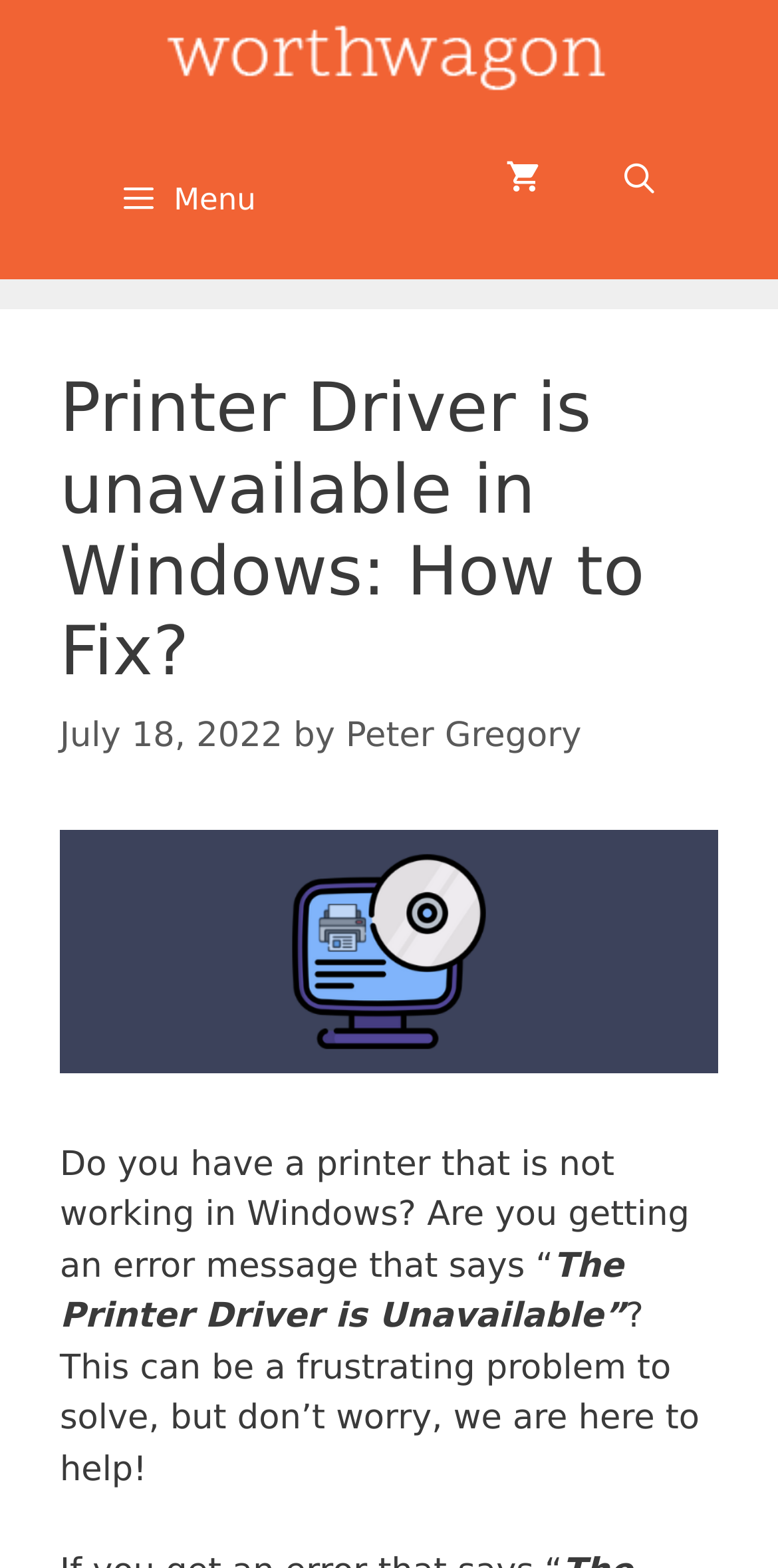What is the error message mentioned in the article?
Examine the image and give a concise answer in one word or a short phrase.

The Printer Driver is Unavailable